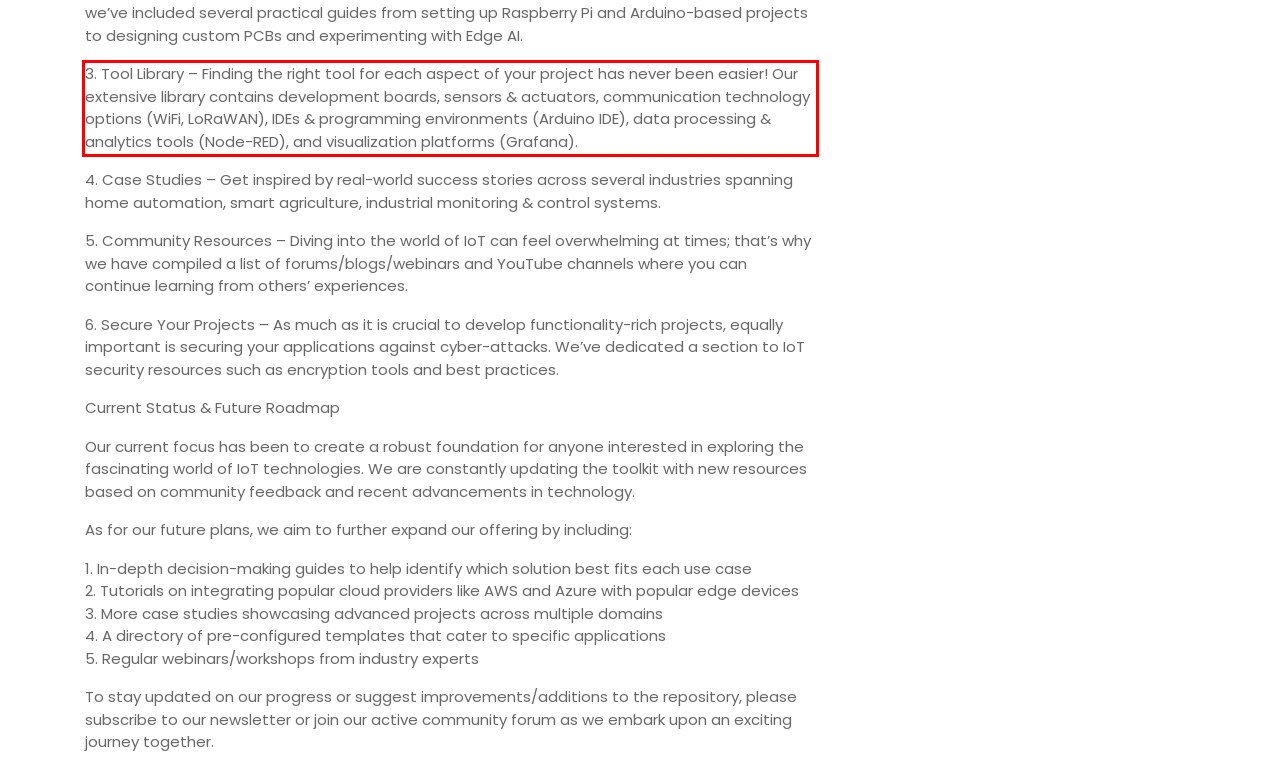Examine the screenshot of the webpage, locate the red bounding box, and perform OCR to extract the text contained within it.

3. Tool Library – Finding the right tool for each aspect of your project has never been easier! Our extensive library contains development boards, sensors & actuators, communication technology options (WiFi, LoRaWAN), IDEs & programming environments (Arduino IDE), data processing & analytics tools (Node-RED), and visualization platforms (Grafana).